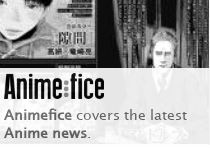What type of content does Anime:fice provide?
Provide an in-depth answer to the question, covering all aspects.

The text below the logo states that Anime:fice provides up-to-date anime news, indicating that the platform is focused on delivering the latest developments in the anime industry.